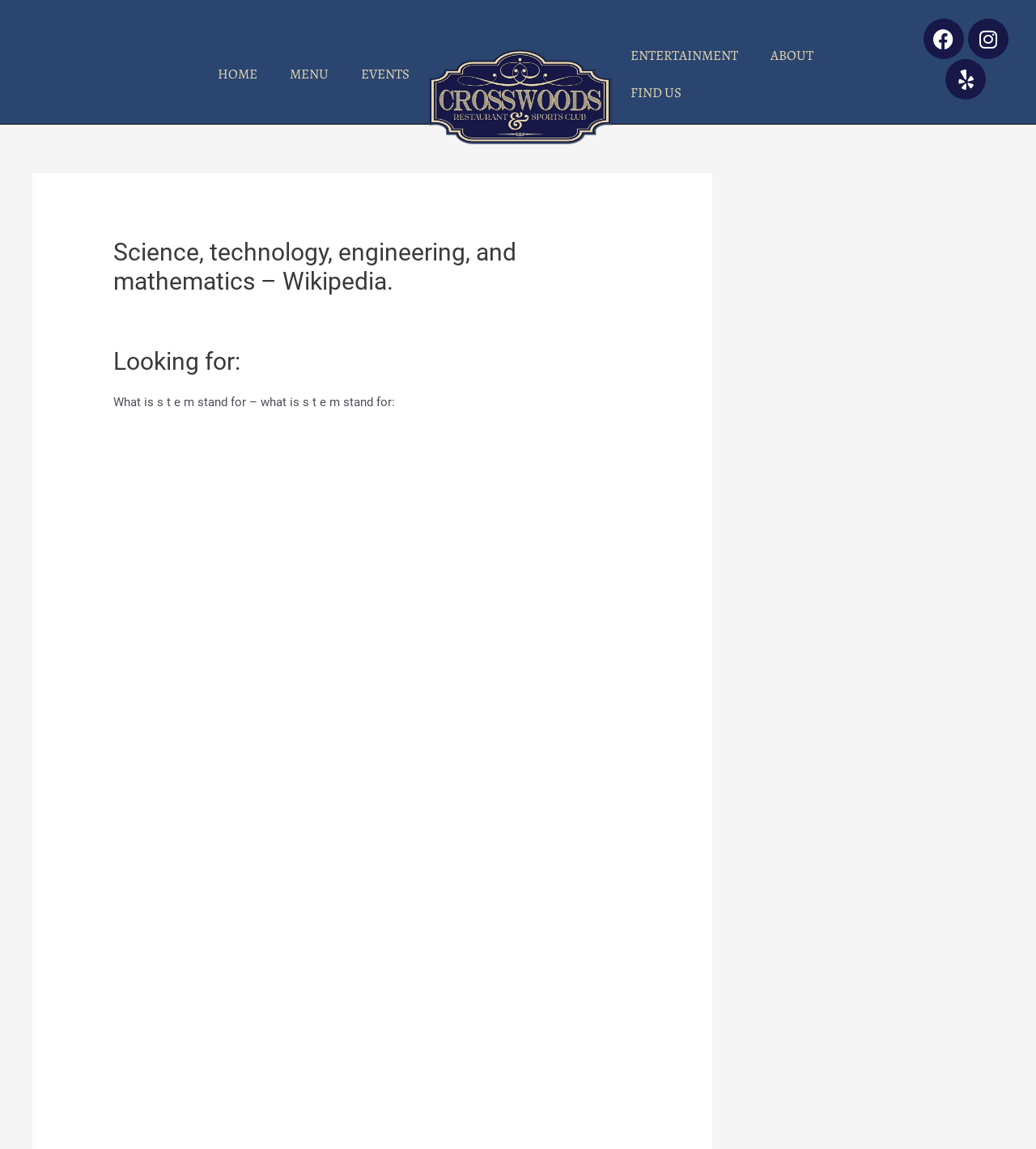Determine the bounding box coordinates for the area you should click to complete the following instruction: "Click on ENTERTAINMENT".

[0.593, 0.032, 0.728, 0.064]